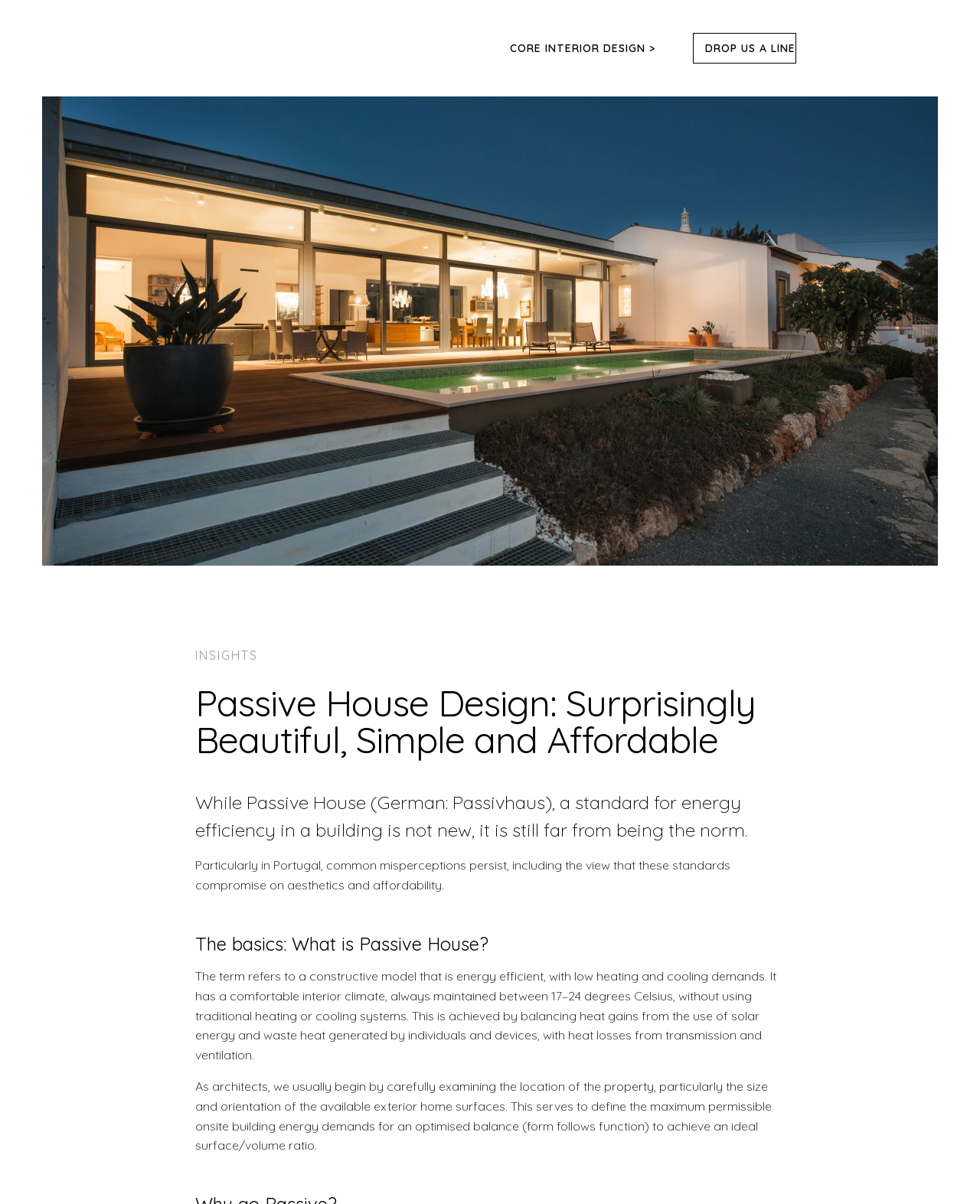Provide a brief response in the form of a single word or phrase:
What is the text of the first link on the webpage?

Core Architects